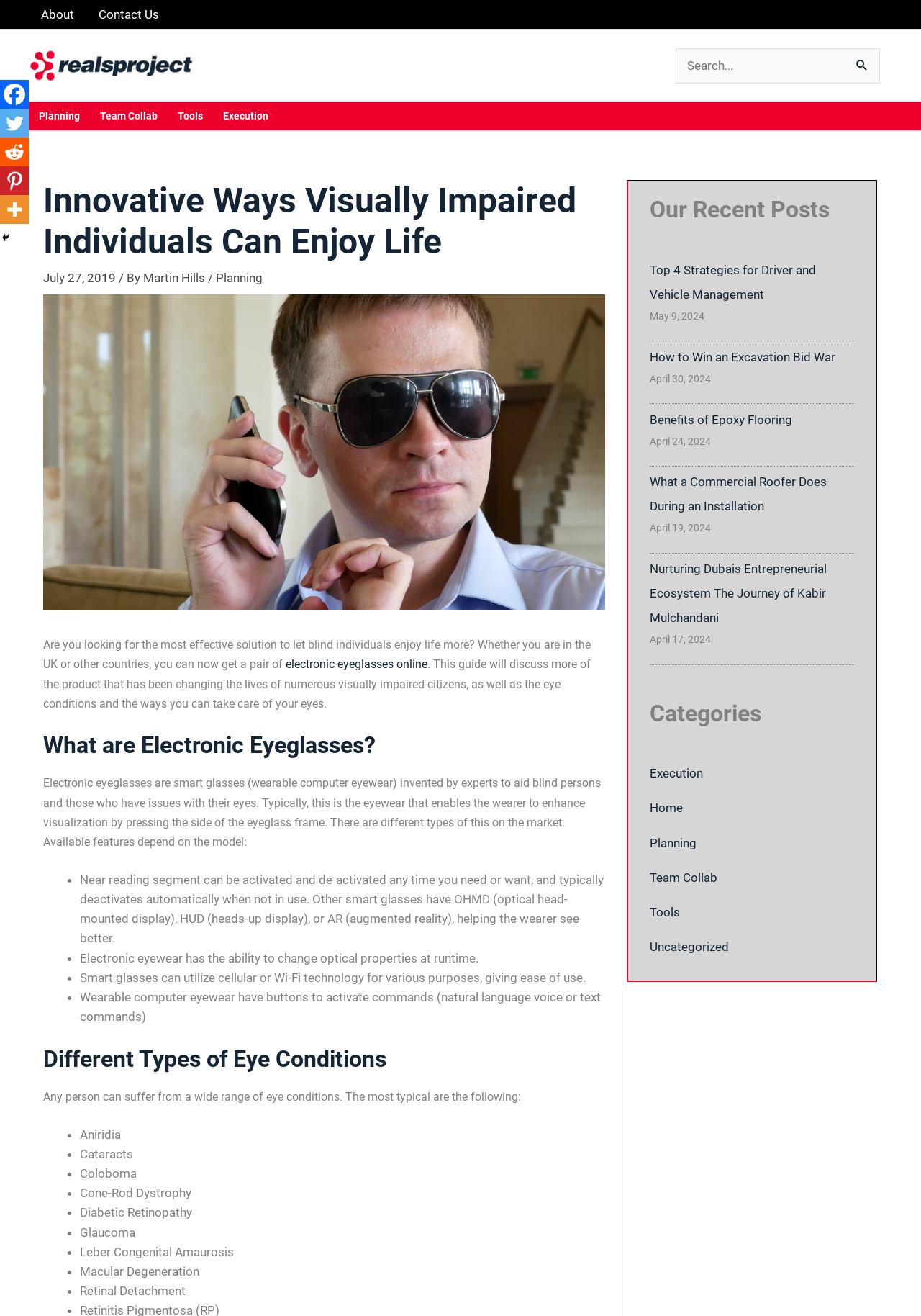Pinpoint the bounding box coordinates of the clickable area necessary to execute the following instruction: "Click on About". The coordinates should be given as four float numbers between 0 and 1, namely [left, top, right, bottom].

[0.031, 0.0, 0.094, 0.022]